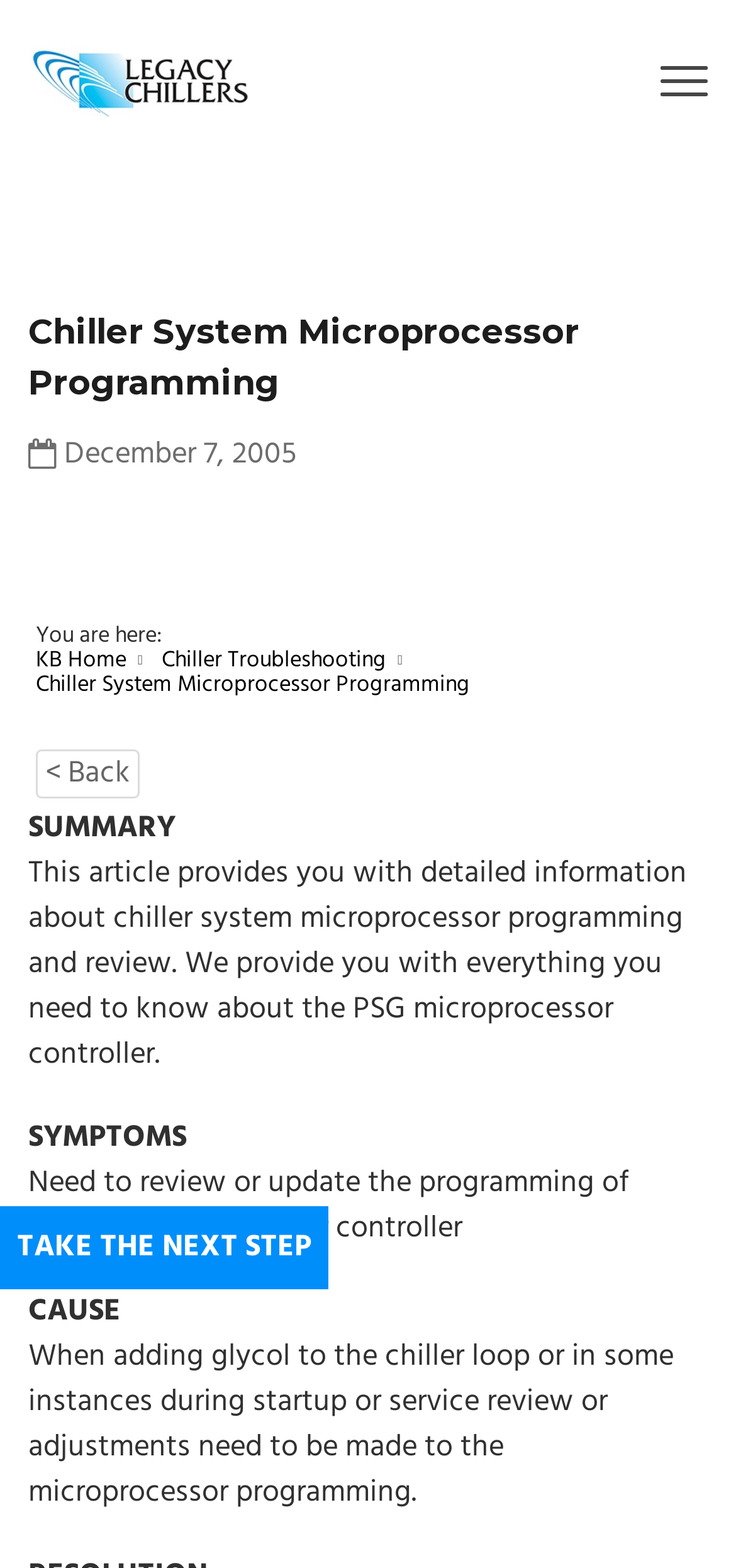Find the bounding box coordinates of the element to click in order to complete this instruction: "View the comments". The bounding box coordinates must be four float numbers between 0 and 1, denoted as [left, top, right, bottom].

None